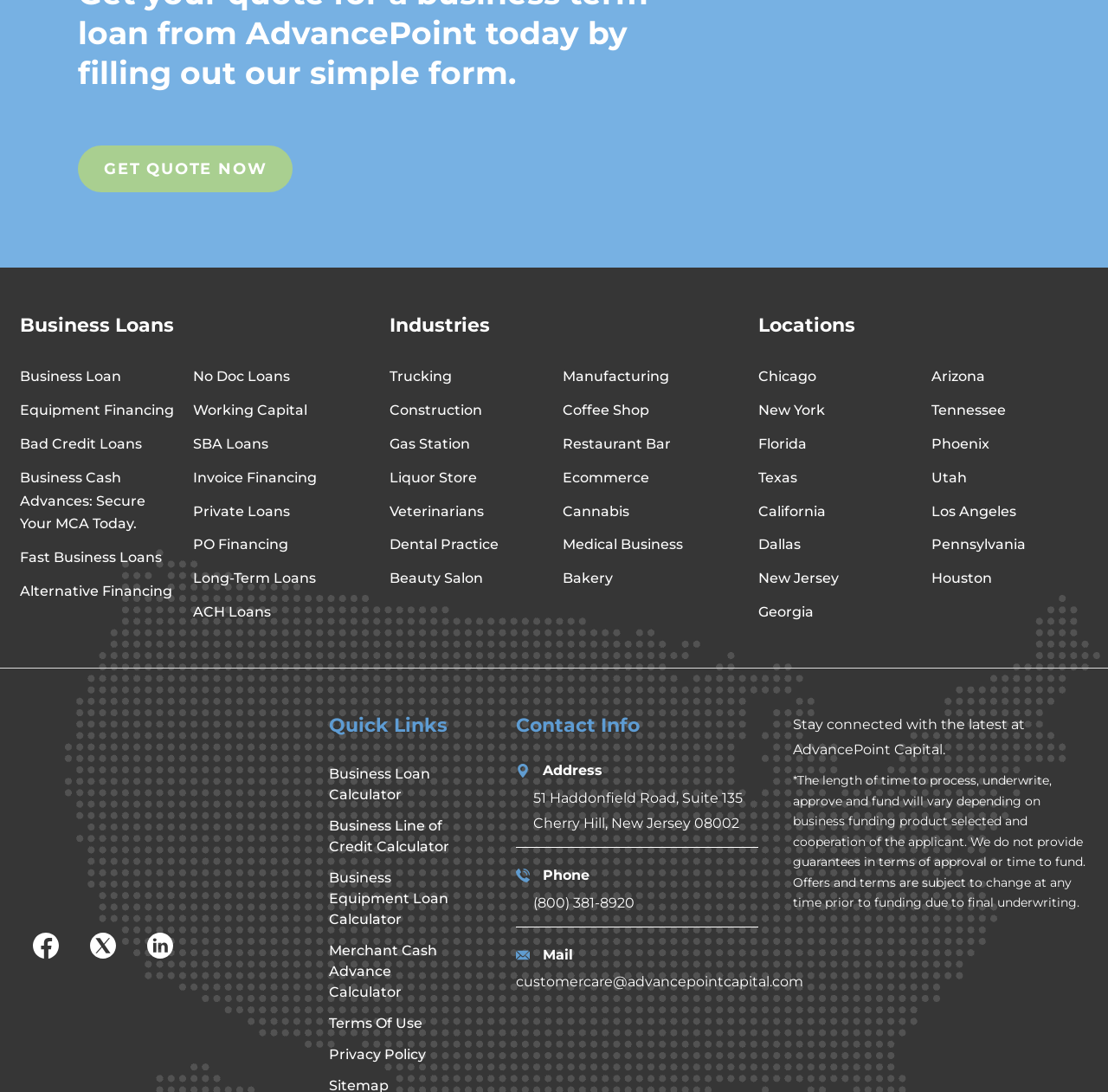Identify the bounding box coordinates of the element that should be clicked to fulfill this task: "Click on 'Business Loan Calculator'". The coordinates should be provided as four float numbers between 0 and 1, i.e., [left, top, right, bottom].

[0.297, 0.7, 0.414, 0.738]